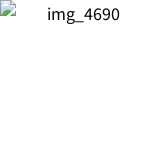Please give a one-word or short phrase response to the following question: 
What are some other unique beverages mentioned in the caption?

Kombucha and shrub